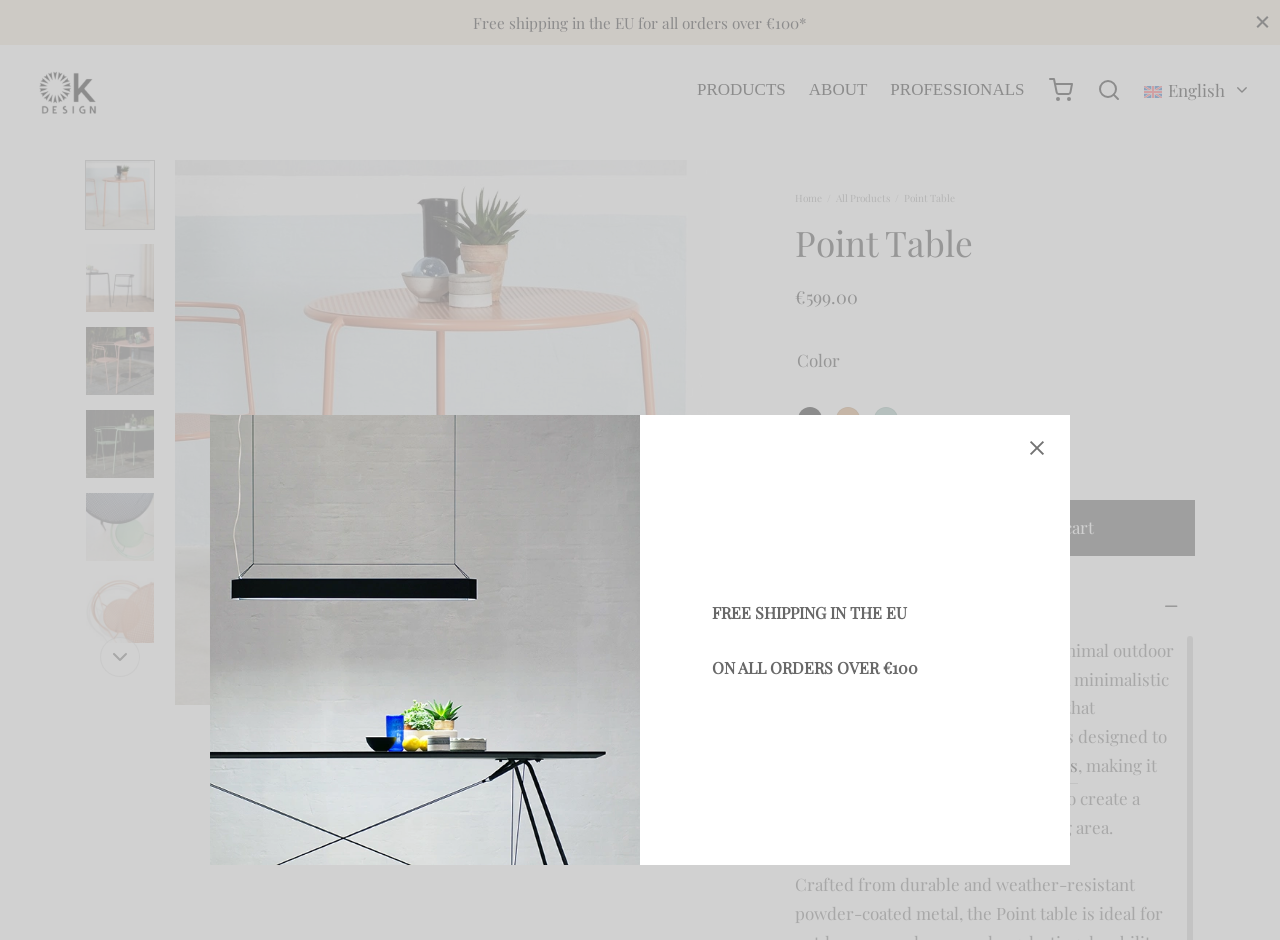Predict the bounding box of the UI element based on this description: "title="Sea Green"".

[0.68, 0.43, 0.704, 0.462]